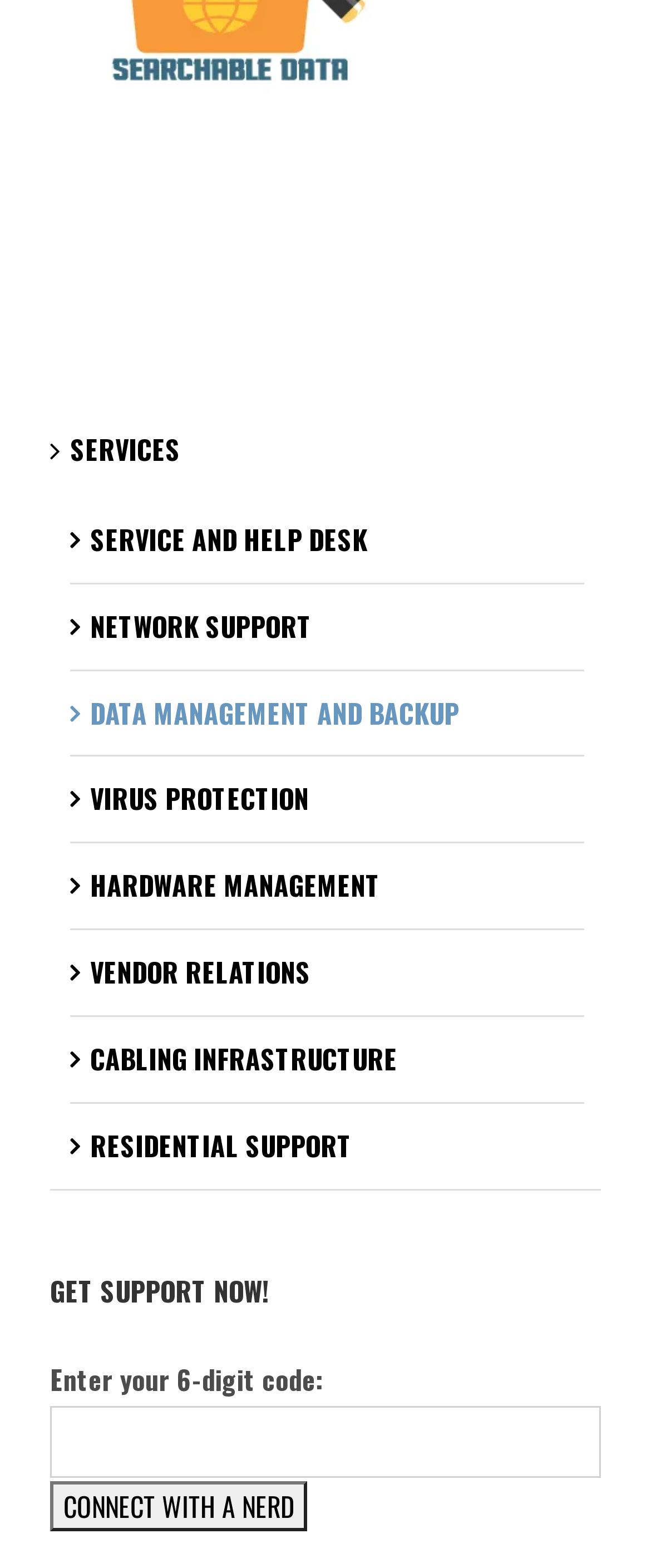Find the bounding box coordinates of the element I should click to carry out the following instruction: "Click on SERVICES".

[0.108, 0.279, 0.277, 0.297]